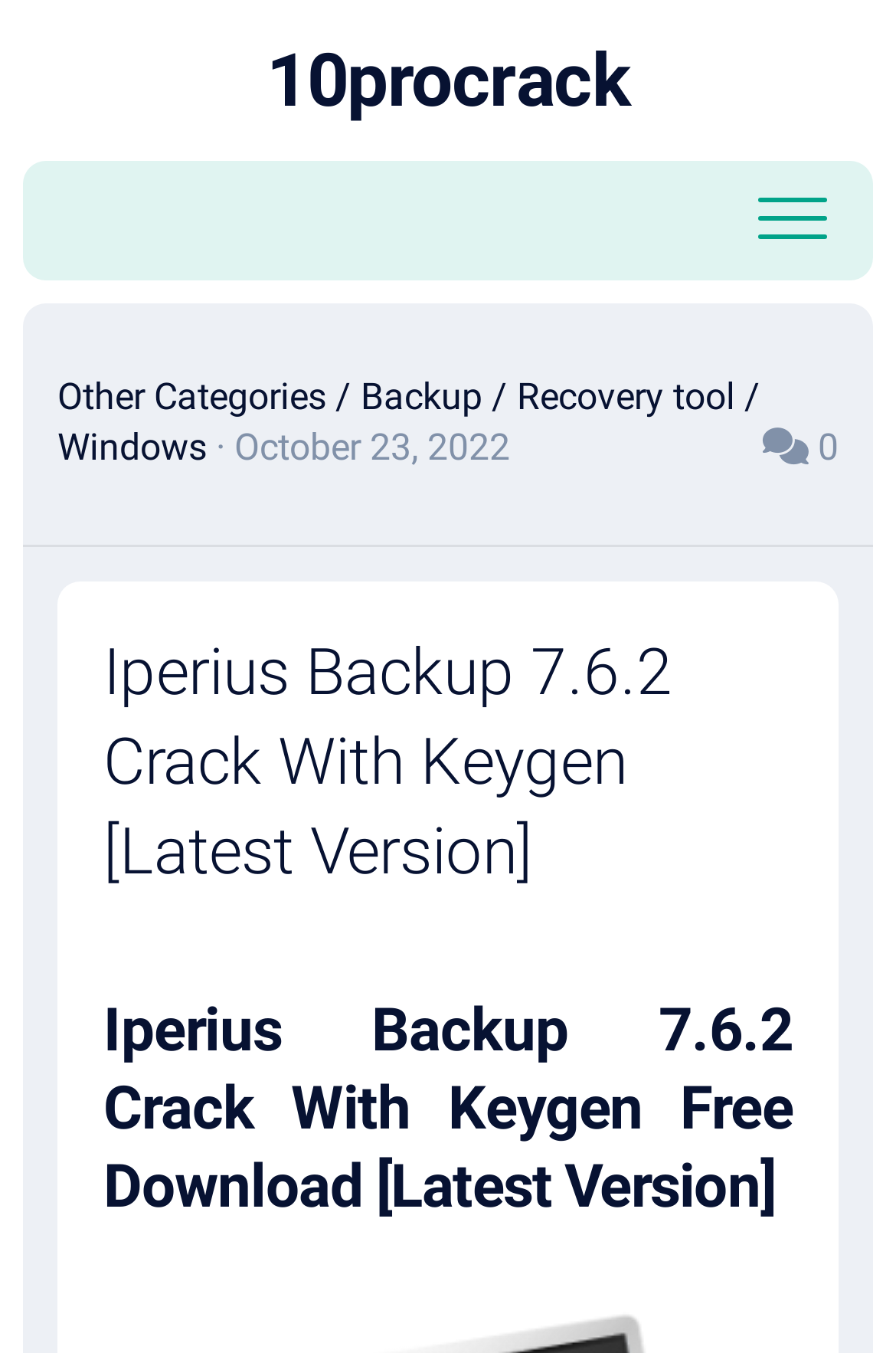Provide the bounding box coordinates, formatted as (top-left x, top-left y, bottom-right x, bottom-right y), with all values being floating point numbers between 0 and 1. Identify the bounding box of the UI element that matches the description: Other Categories

[0.064, 0.277, 0.364, 0.309]